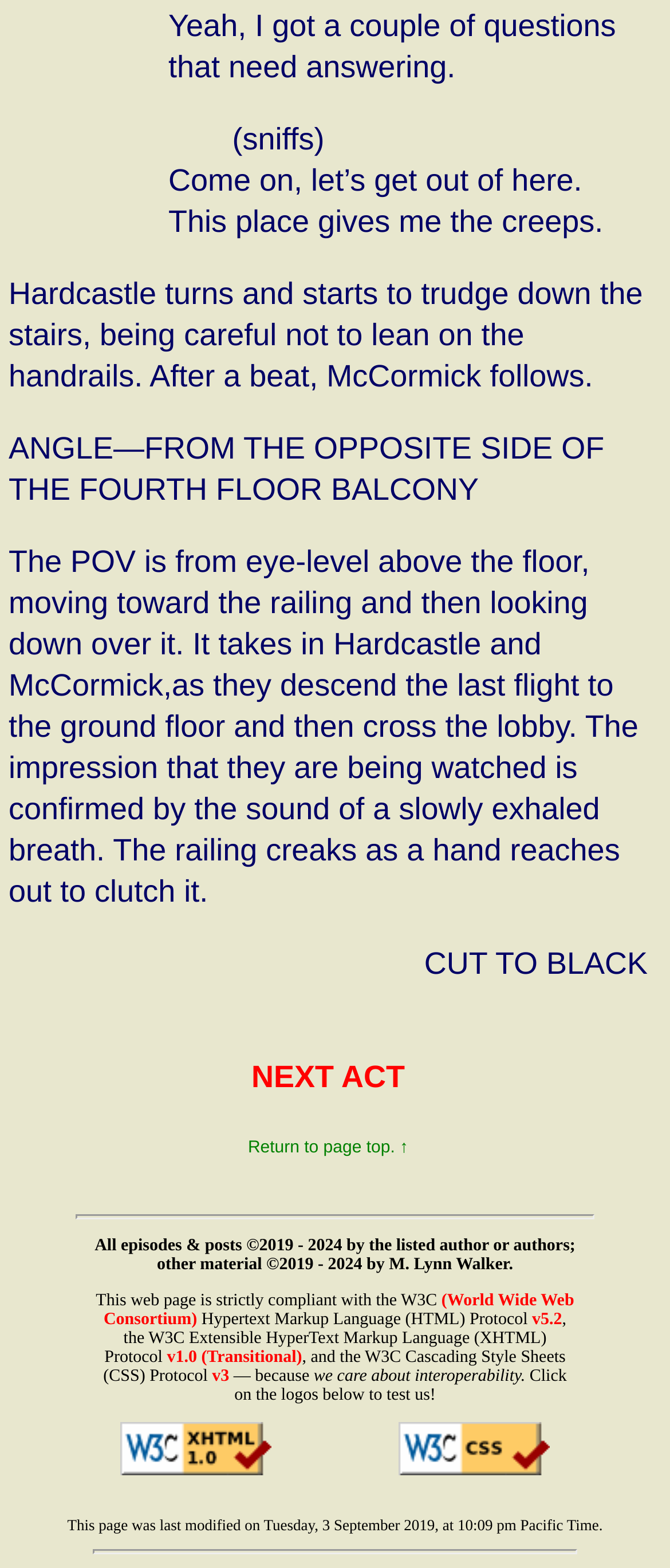What is the last modification date of the webpage?
Please elaborate on the answer to the question with detailed information.

The last modification date of the webpage is obtained from the StaticText element at the bottom of the webpage, which specifies the date and time of the last modification.